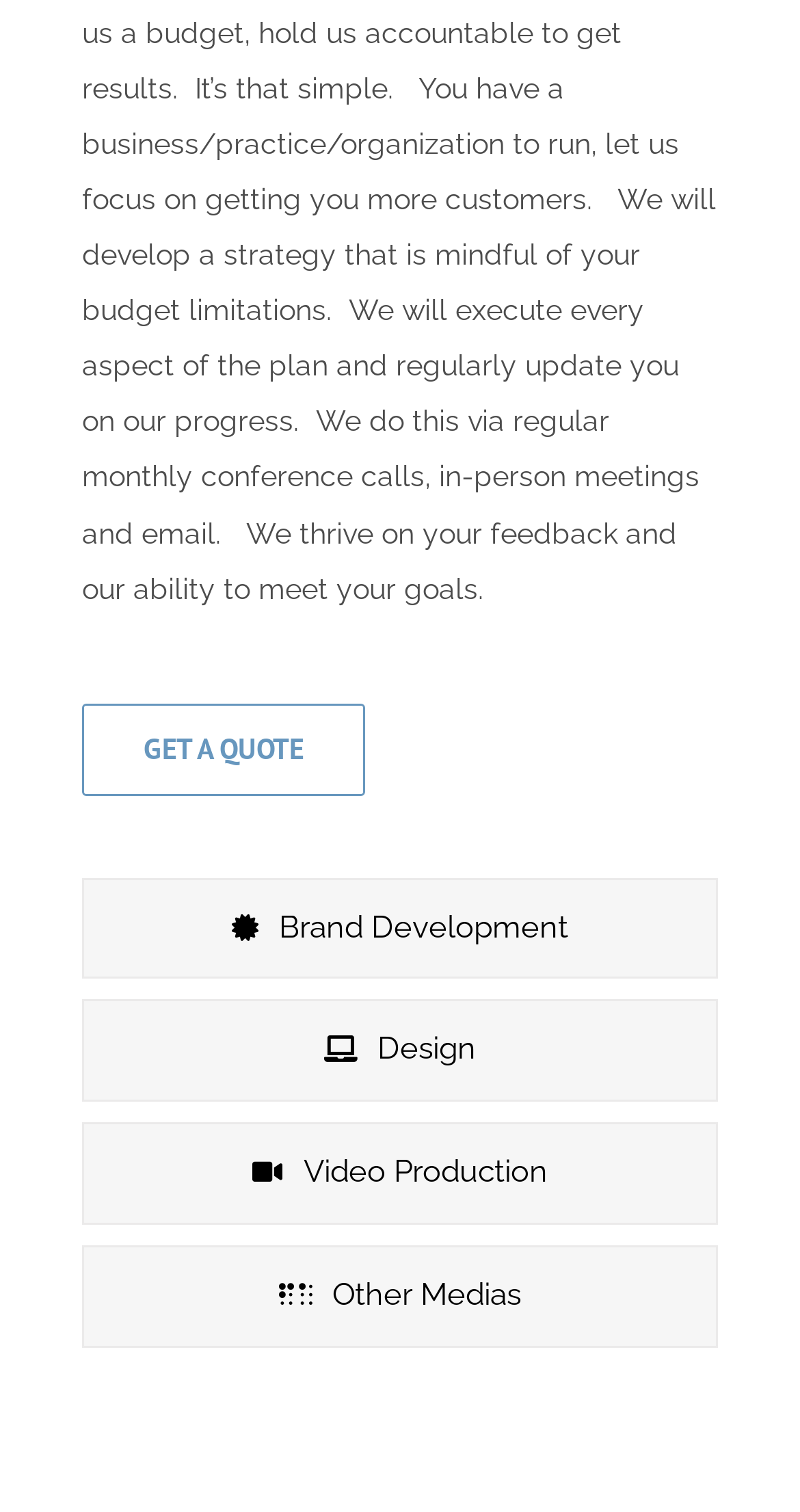Provide a brief response using a word or short phrase to this question:
What is the last tab?

Other Medias